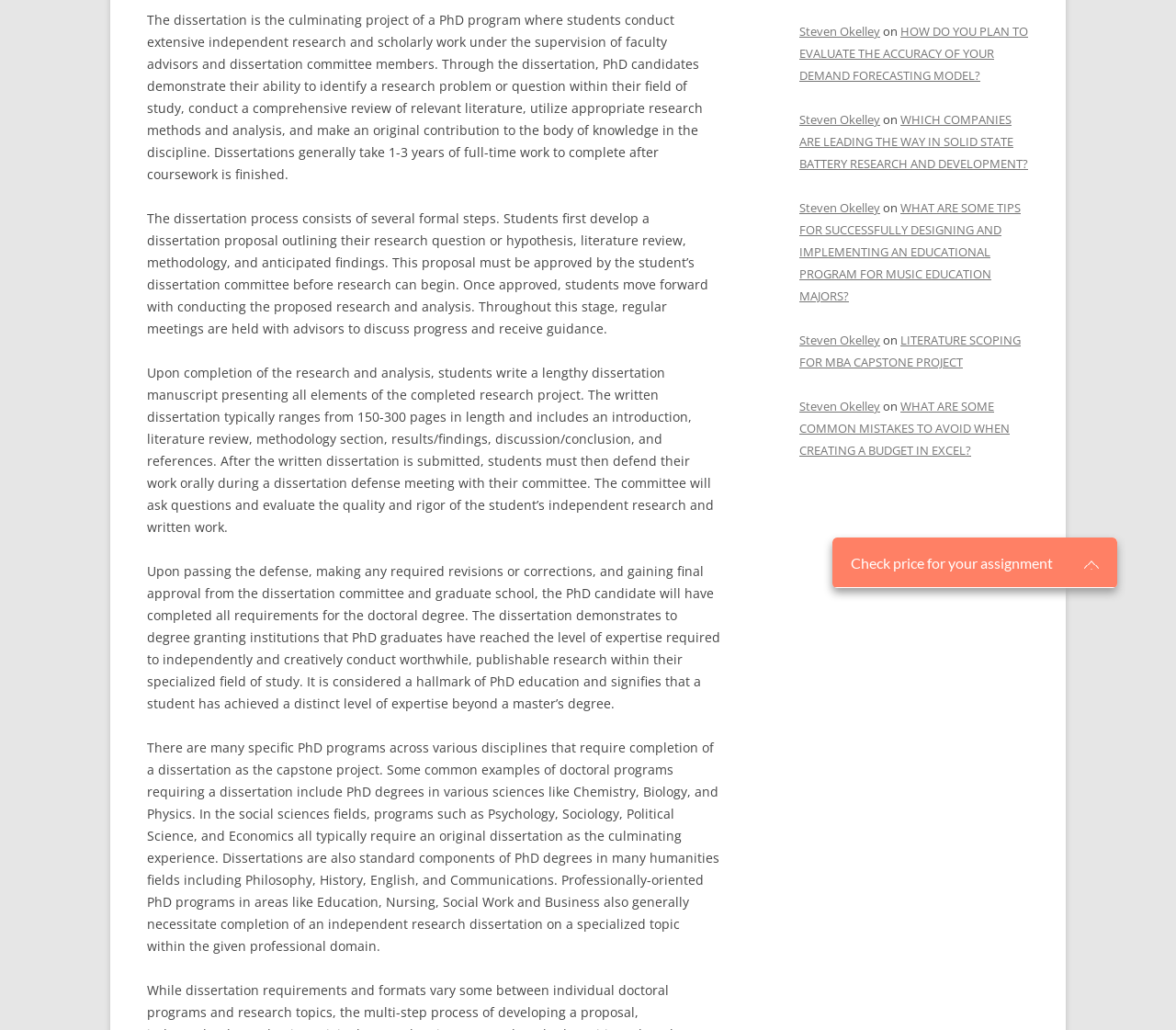Provide the bounding box coordinates of the HTML element this sentence describes: "CONTINUE TO ORDER".

[0.797, 0.79, 0.934, 0.832]